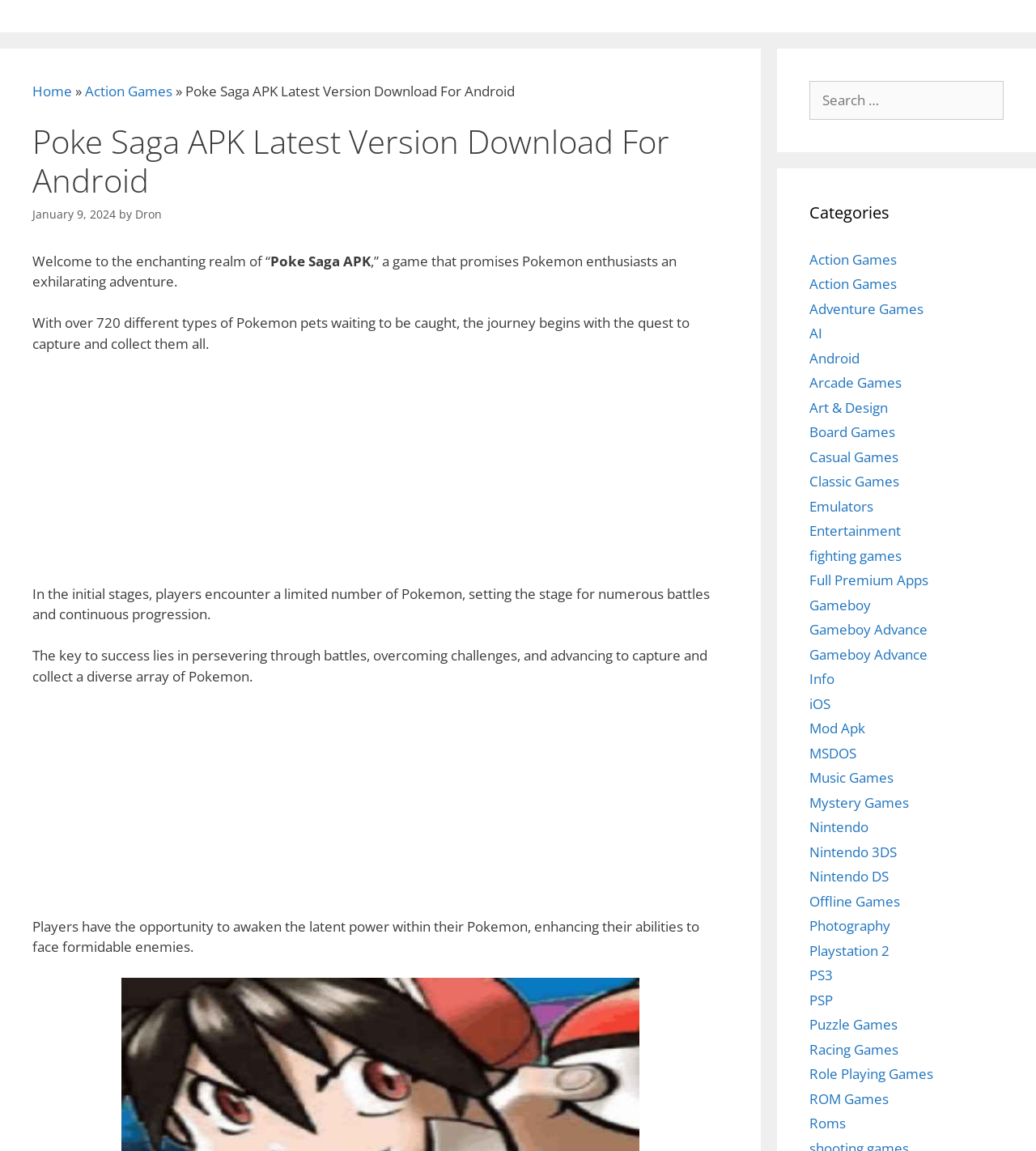What is the name of the game being described?
Analyze the image and deliver a detailed answer to the question.

The name of the game is mentioned in the heading 'Poke Saga APK Latest Version Download For Android' and also in the text 'Welcome to the enchanting realm of “Poke Saga APK”'.